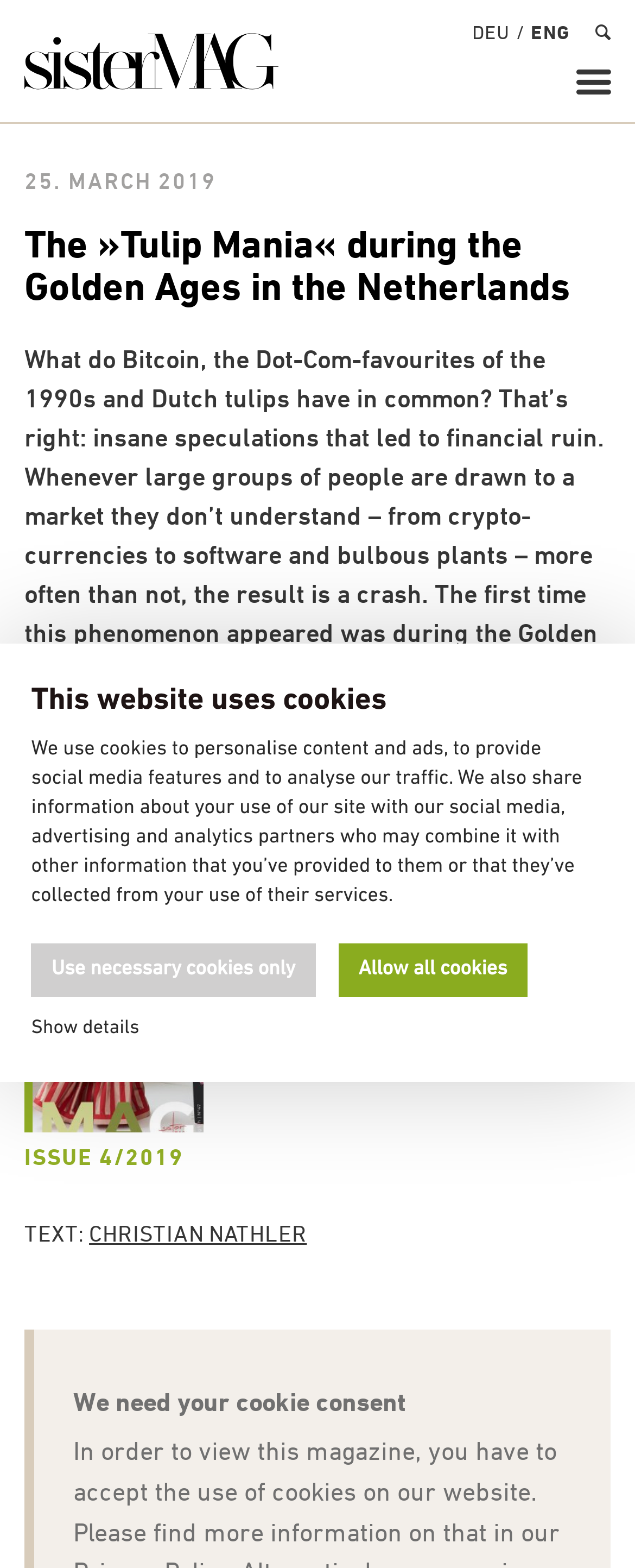Pinpoint the bounding box coordinates of the clickable area needed to execute the instruction: "View the current issue of sisterMAG Magazine". The coordinates should be specified as four float numbers between 0 and 1, i.e., [left, top, right, bottom].

[0.038, 0.207, 0.298, 0.225]